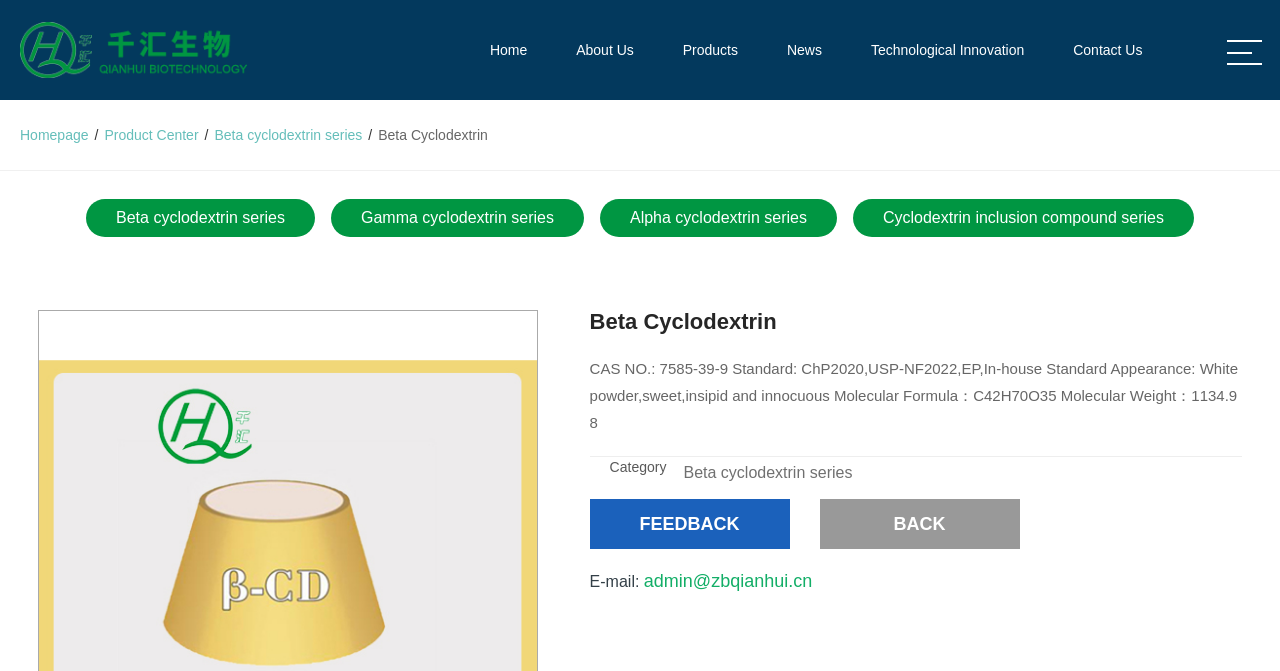Please specify the bounding box coordinates of the clickable section necessary to execute the following command: "contact us".

[0.838, 0.0, 0.893, 0.149]